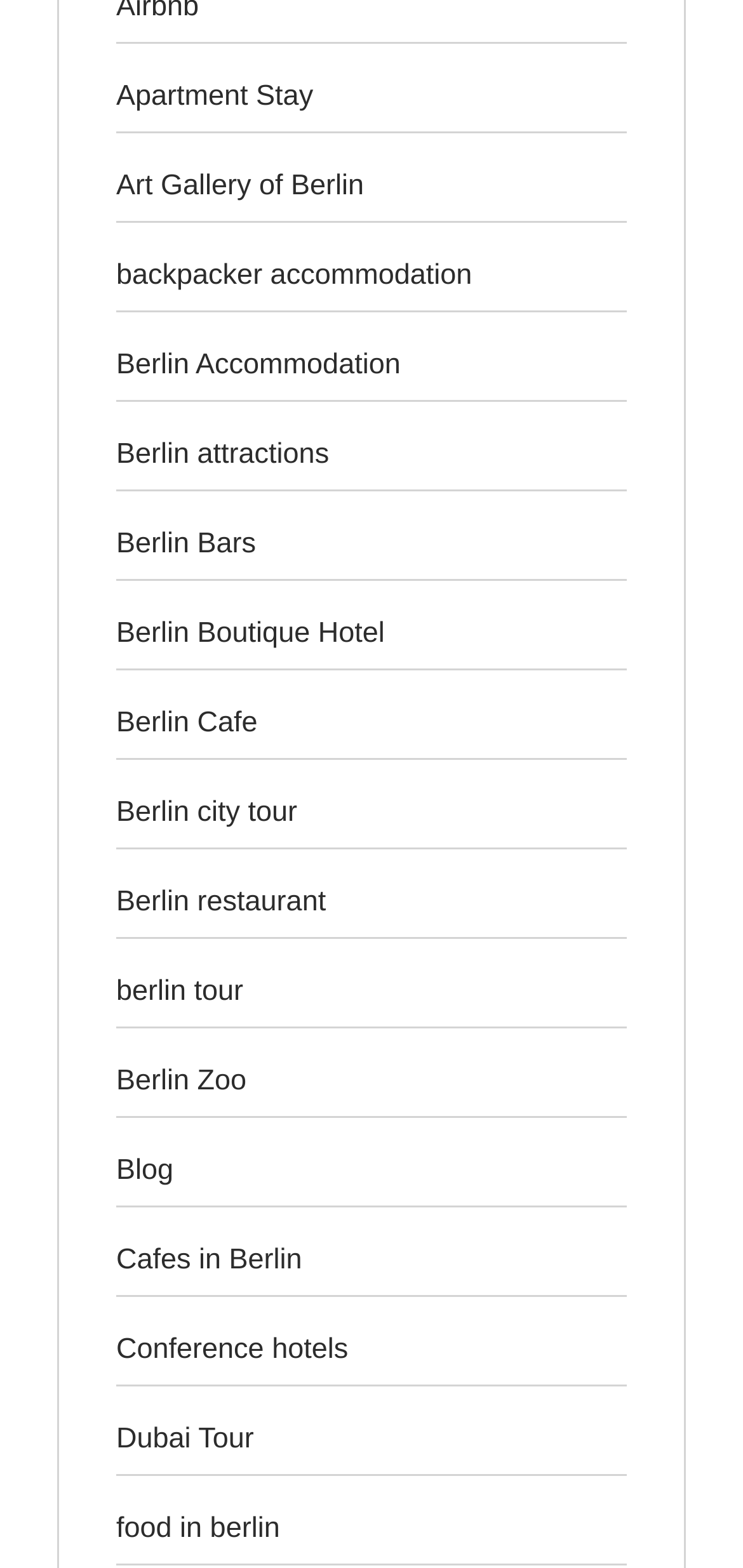Could you determine the bounding box coordinates of the clickable element to complete the instruction: "read the Blog"? Provide the coordinates as four float numbers between 0 and 1, i.e., [left, top, right, bottom].

[0.156, 0.736, 0.233, 0.757]